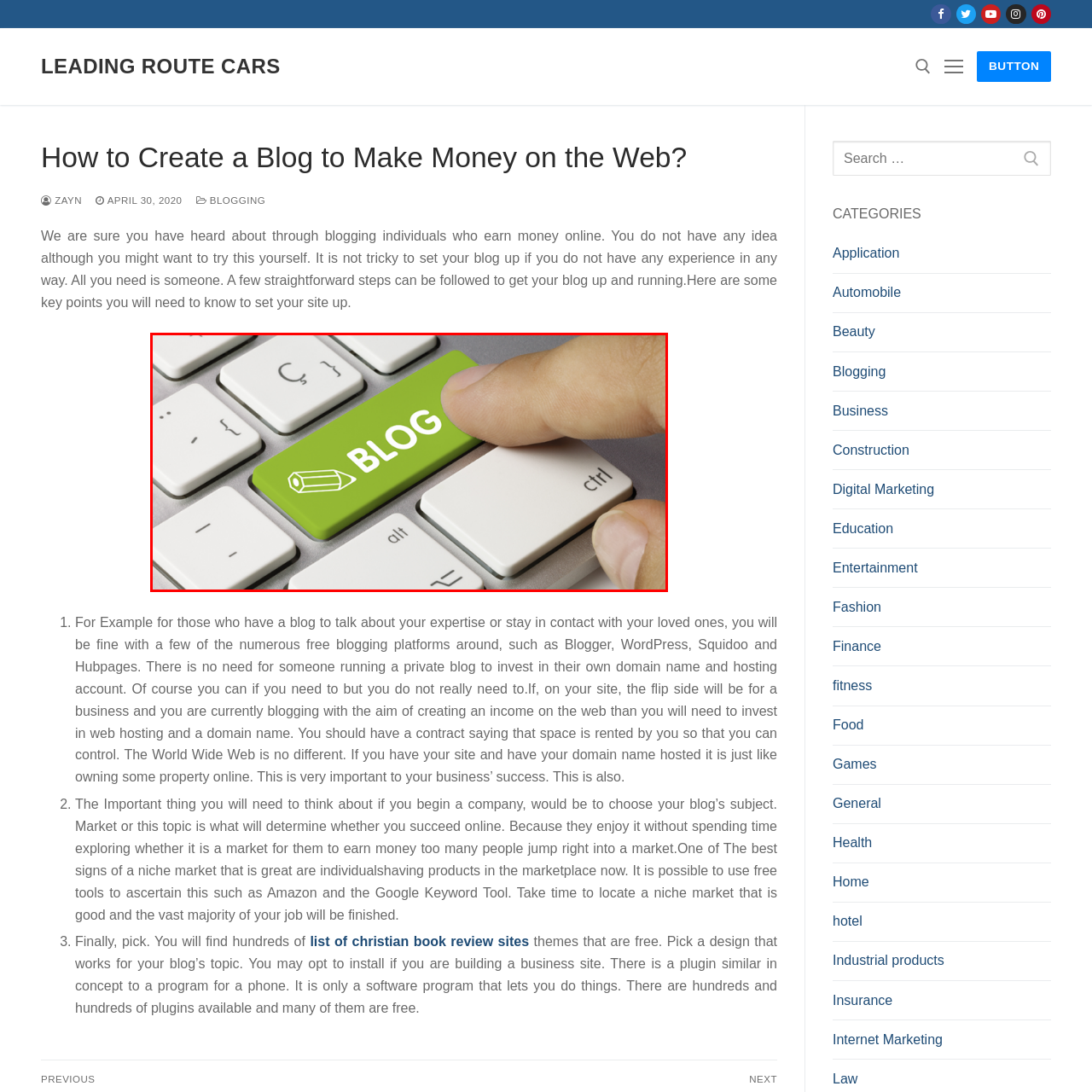Inspect the area enclosed by the red box and reply to the question using only one word or a short phrase: 
What is the purpose of creating a blog?

Share expertise, connect with others, earn income